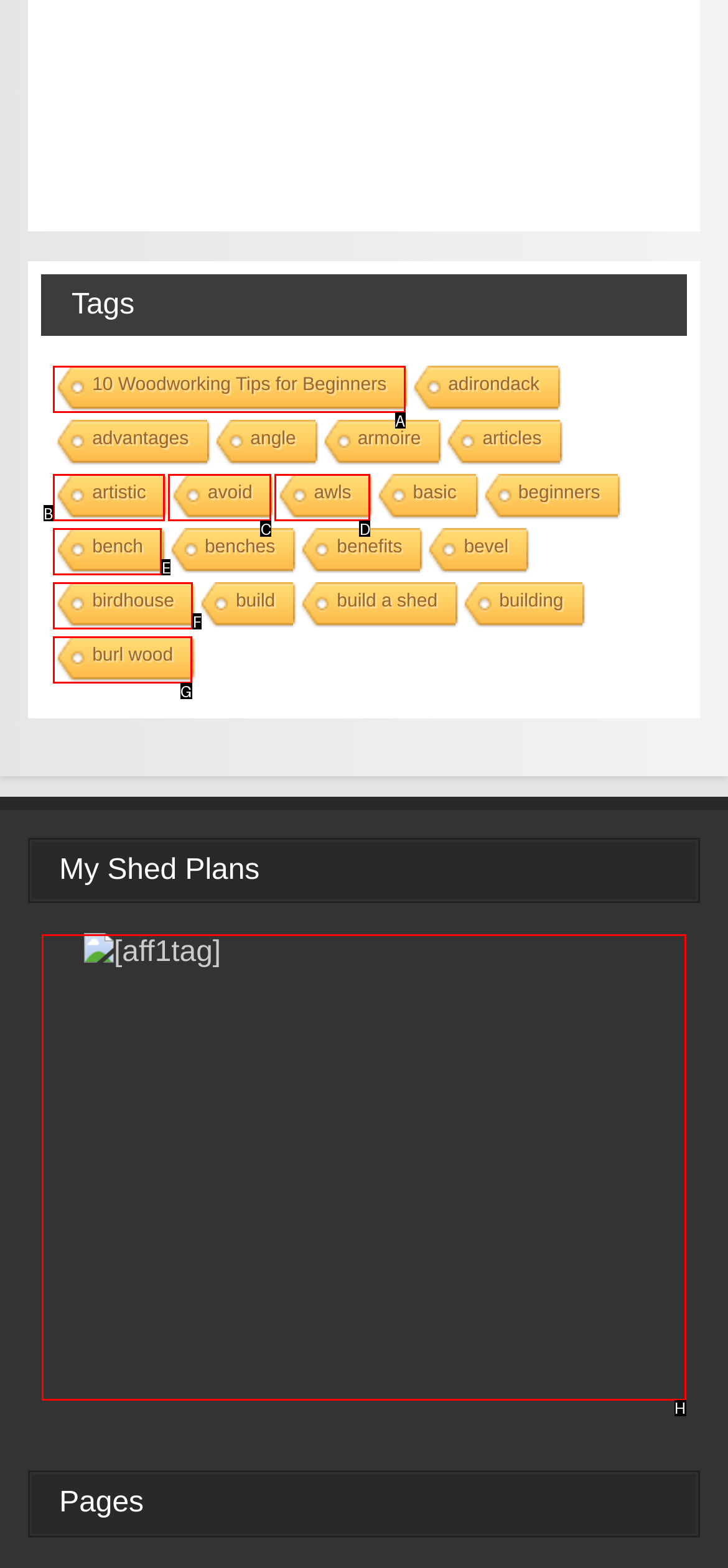Identify the appropriate lettered option to execute the following task: Click on '[aff1tag]'
Respond with the letter of the selected choice.

H